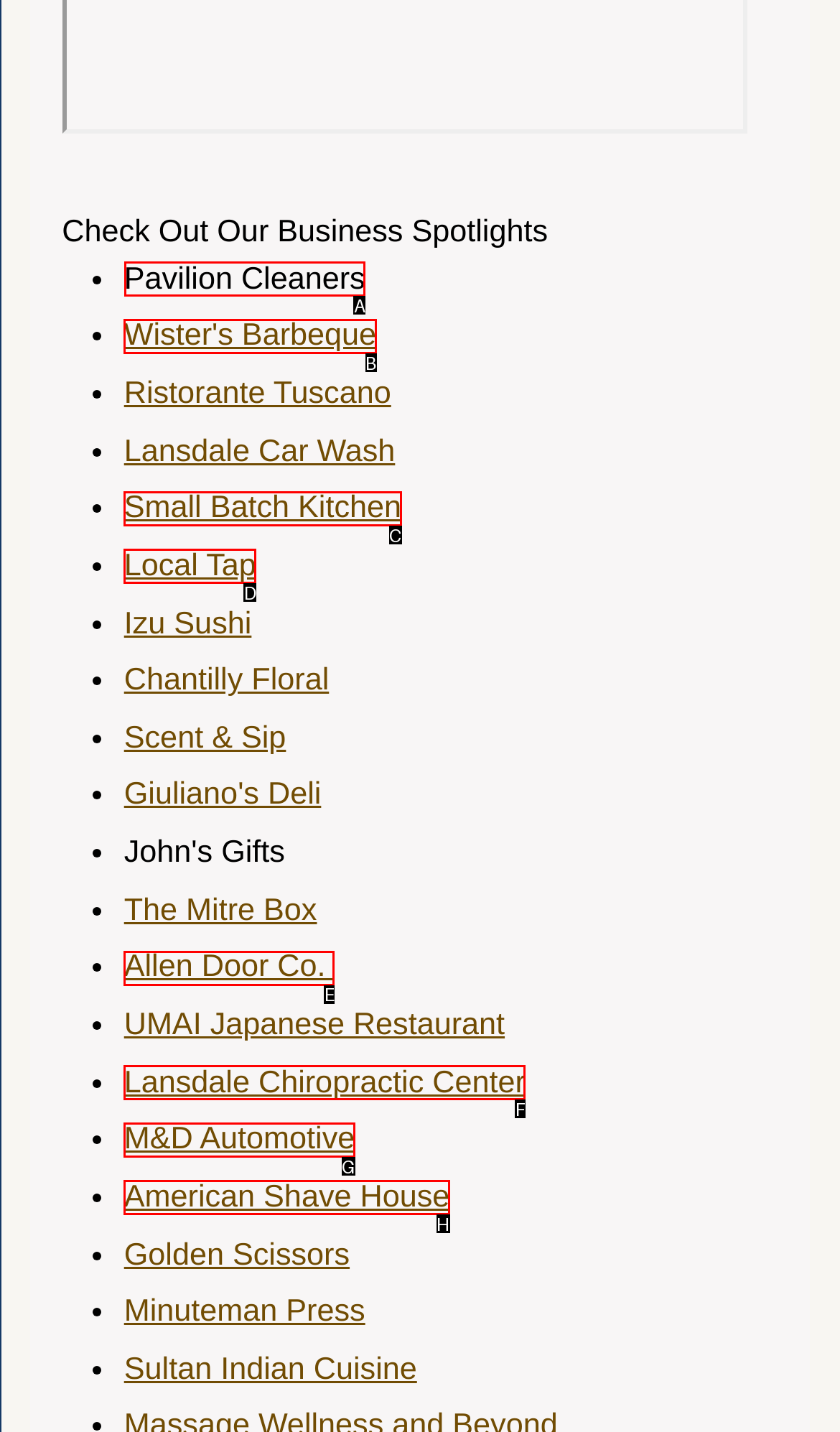Point out the HTML element I should click to achieve the following task: Check out Pavilion Cleaners Provide the letter of the selected option from the choices.

A